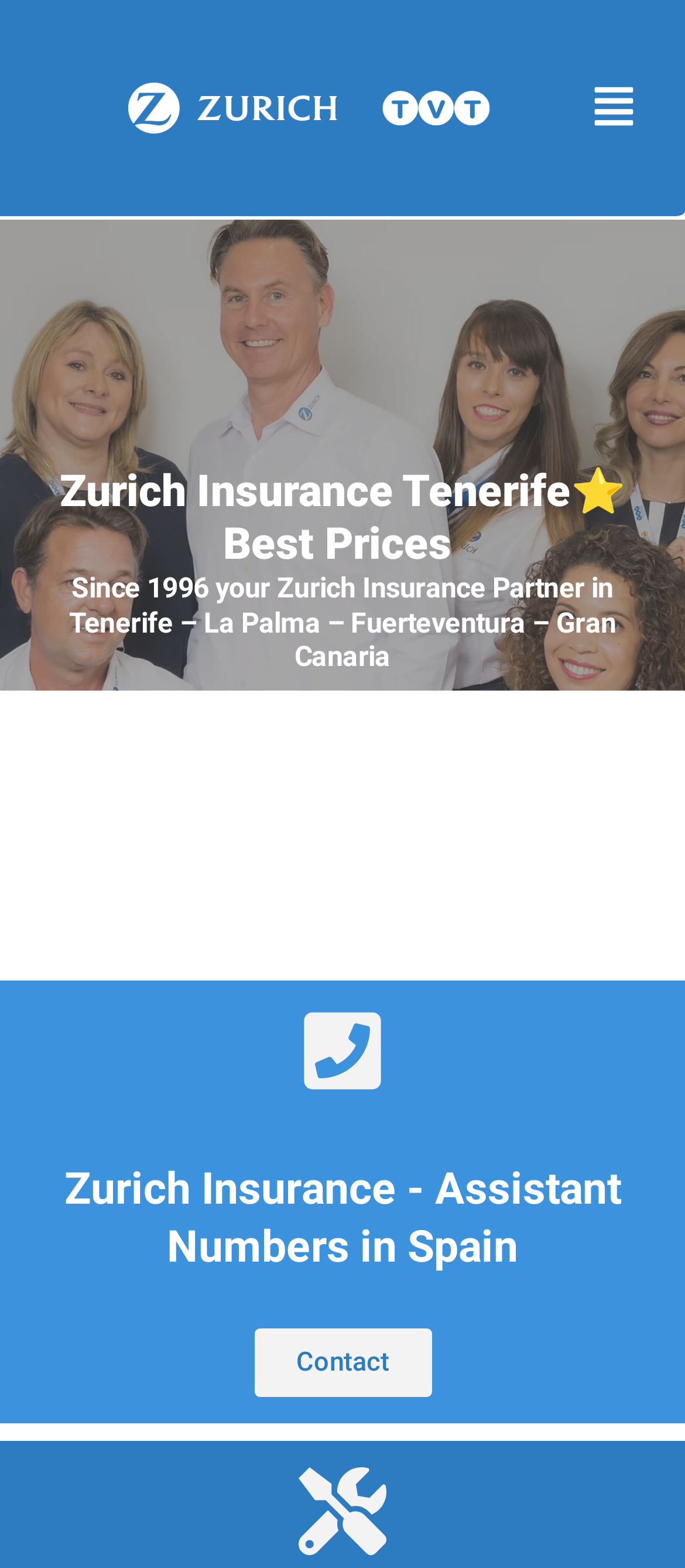Create an in-depth description of the webpage, covering main sections.

The webpage is about TVT Insurance Agency, a trusted Zurich and DKV insurance partner in Tenerife, Canary Islands, with over 26 years of experience. 

At the top-left of the page, there is a large image displaying the agency's logo and services, covering almost half of the page's width. 

To the right of the image, there is a menu icon, which is a small button with a popup menu. 

Below the image, there is a prominent heading that reads "Zurich Insurance Tenerife⭐ Best Prices", followed by a brief description of the agency, stating that it has been a Zurich Insurance partner in Tenerife and other Canary Islands since 1996. 

Further down, there is another heading that lists the assistant numbers in Spain for Zurich Insurance. 

At the bottom of the page, there is a "Contact" link, allowing users to get in touch with the agency.